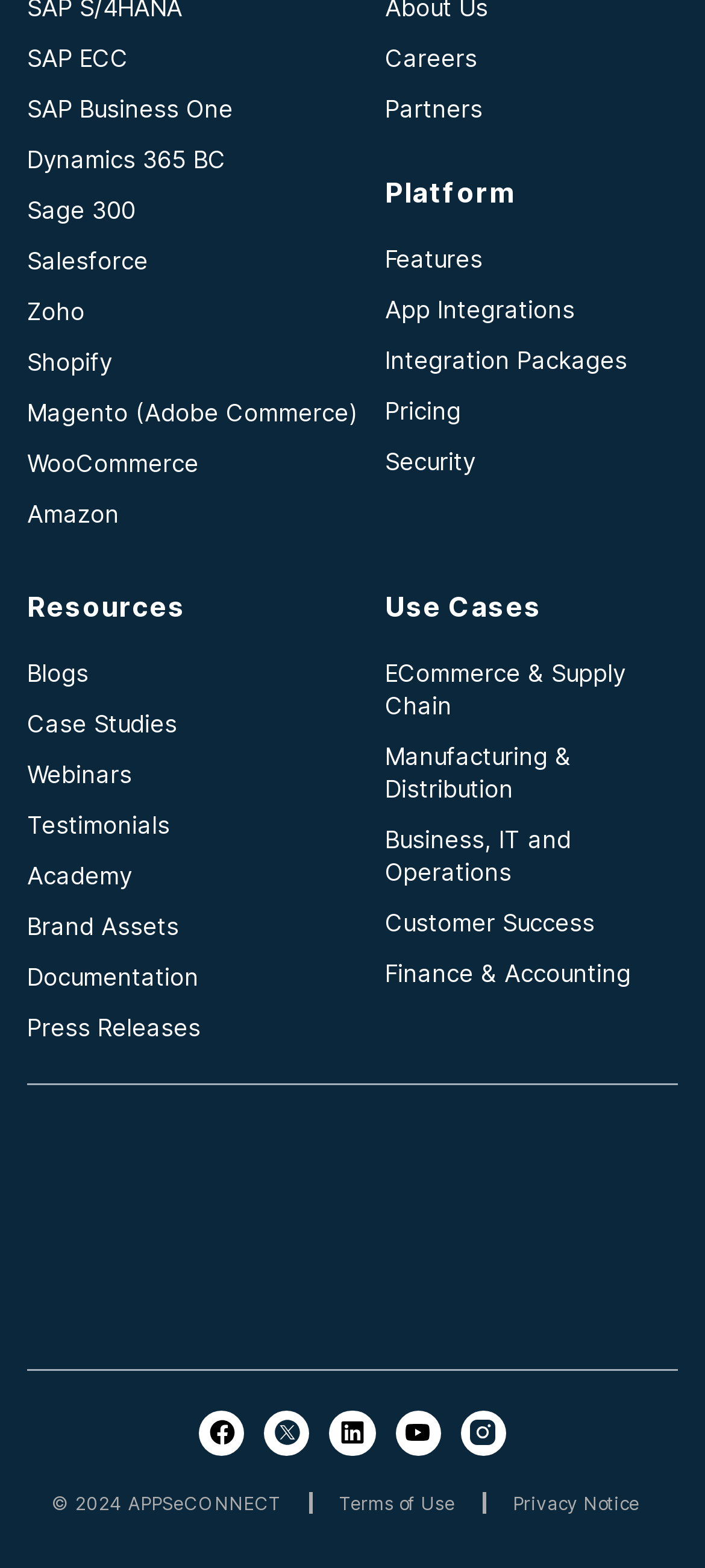Using floating point numbers between 0 and 1, provide the bounding box coordinates in the format (top-left x, top-left y, bottom-right x, bottom-right y). Locate the UI element described here: Case Studies

[0.038, 0.451, 0.546, 0.471]